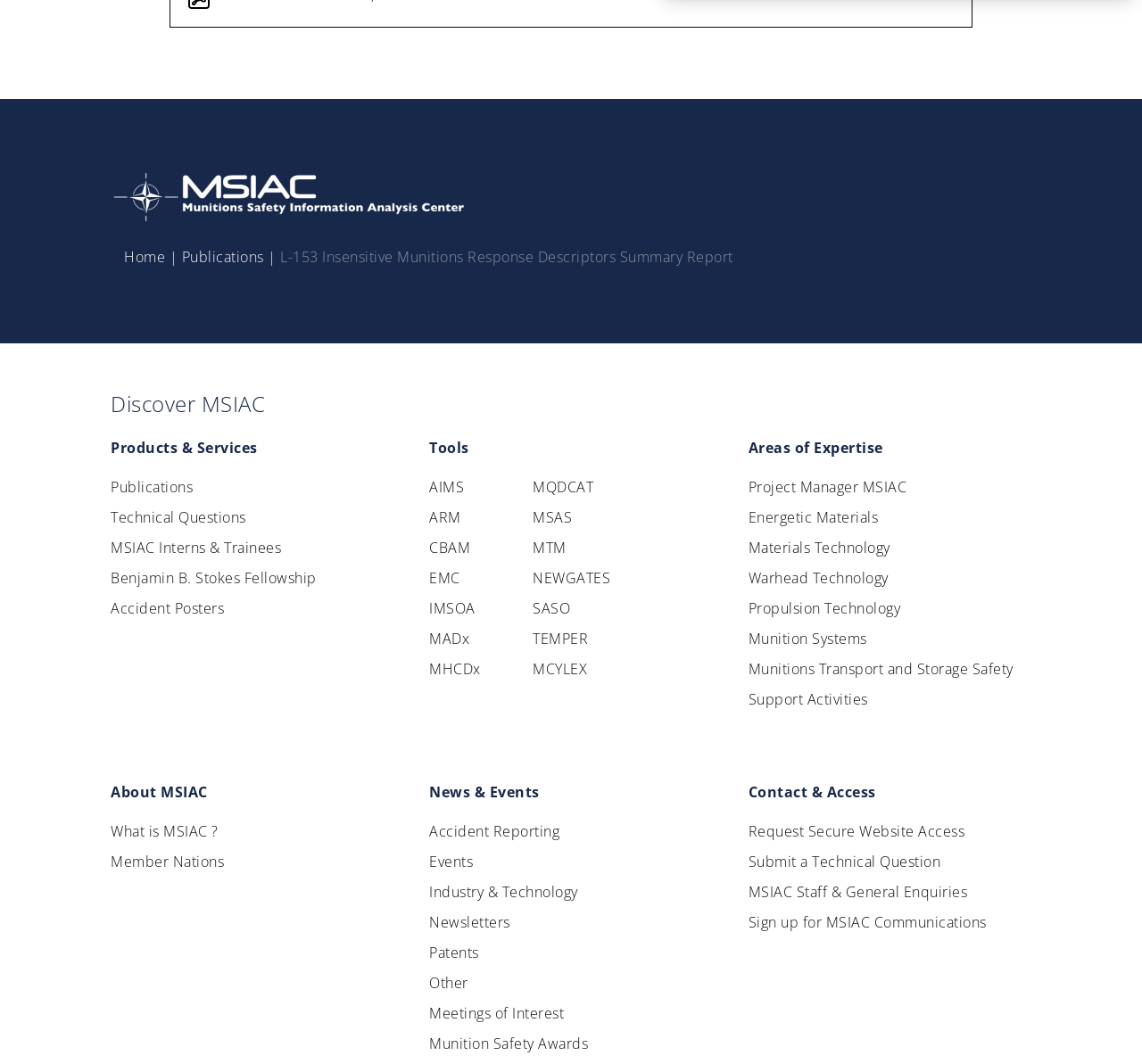What type of products or services are offered?
Please provide a detailed and thorough answer to the question.

The webpage lists various products and services under different headings, such as 'Publications', 'Tools', and 'Areas of Expertise', suggesting that the organization offers a range of products and services related to munition safety and technology.